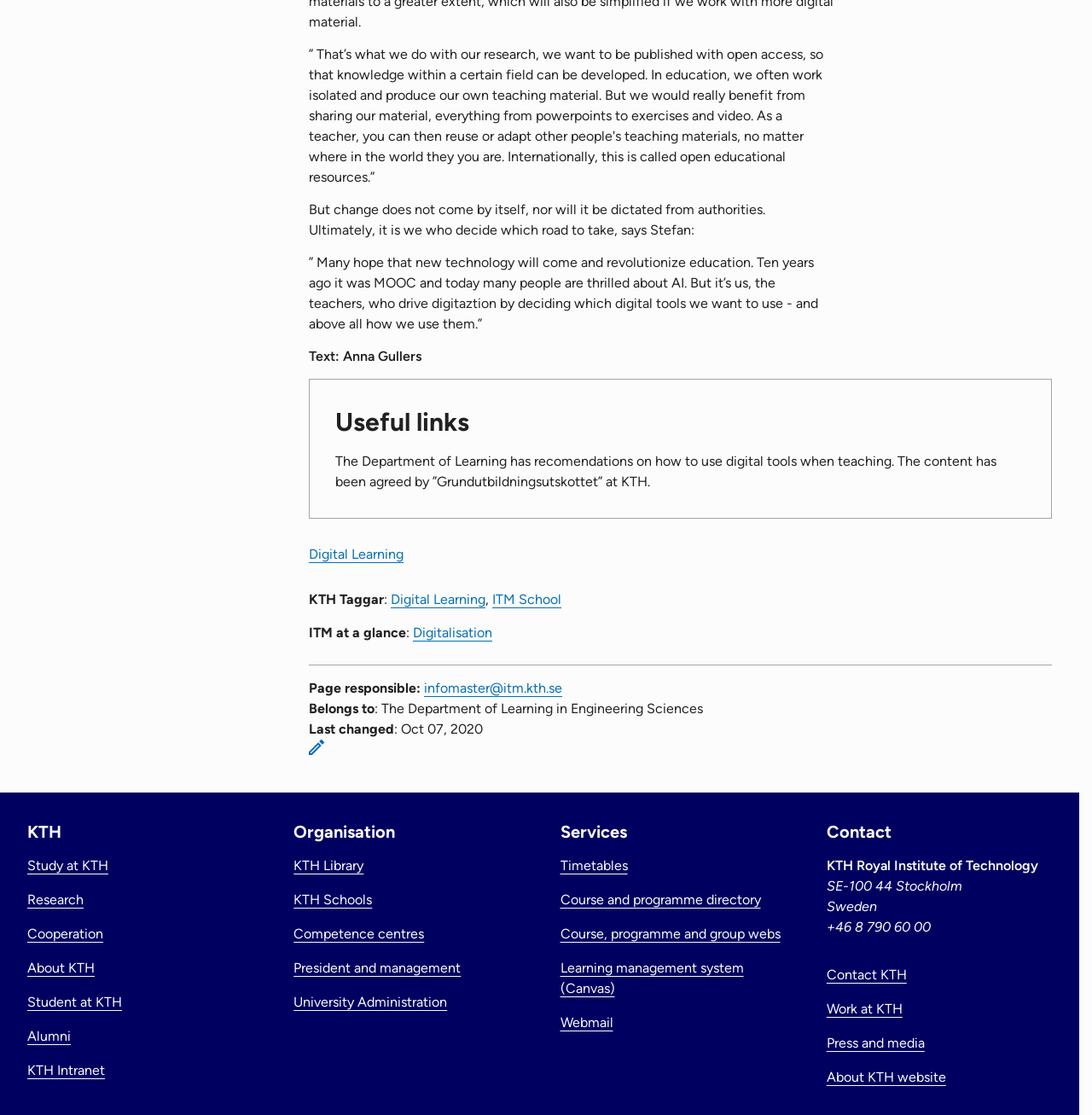Answer the question with a brief word or phrase:
What is the purpose of the 'Useful links' section?

To provide recommendations on digital tools